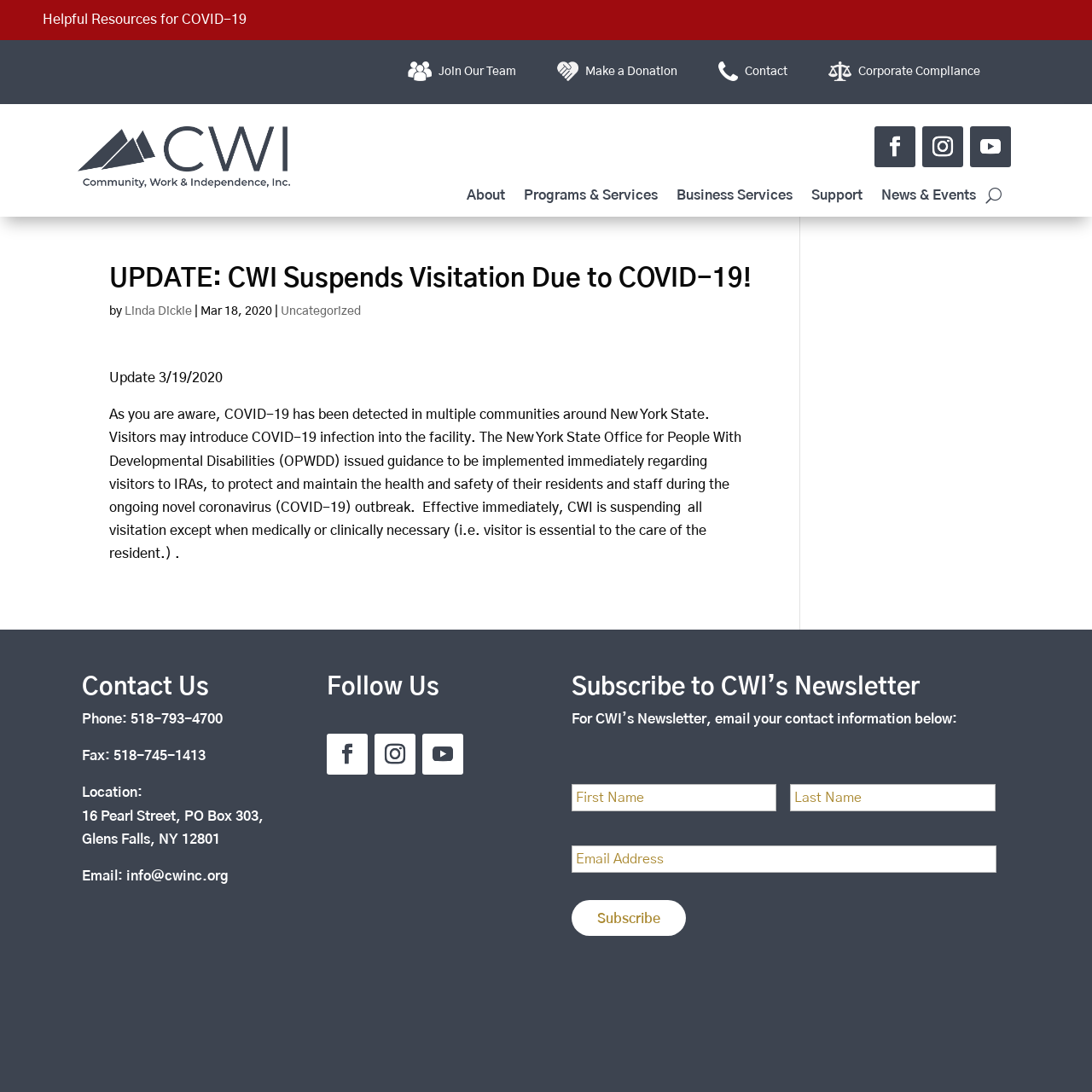What is the purpose of the 'Subscribe' button?
Please provide a single word or phrase answer based on the image.

To subscribe to CWI's Newsletter